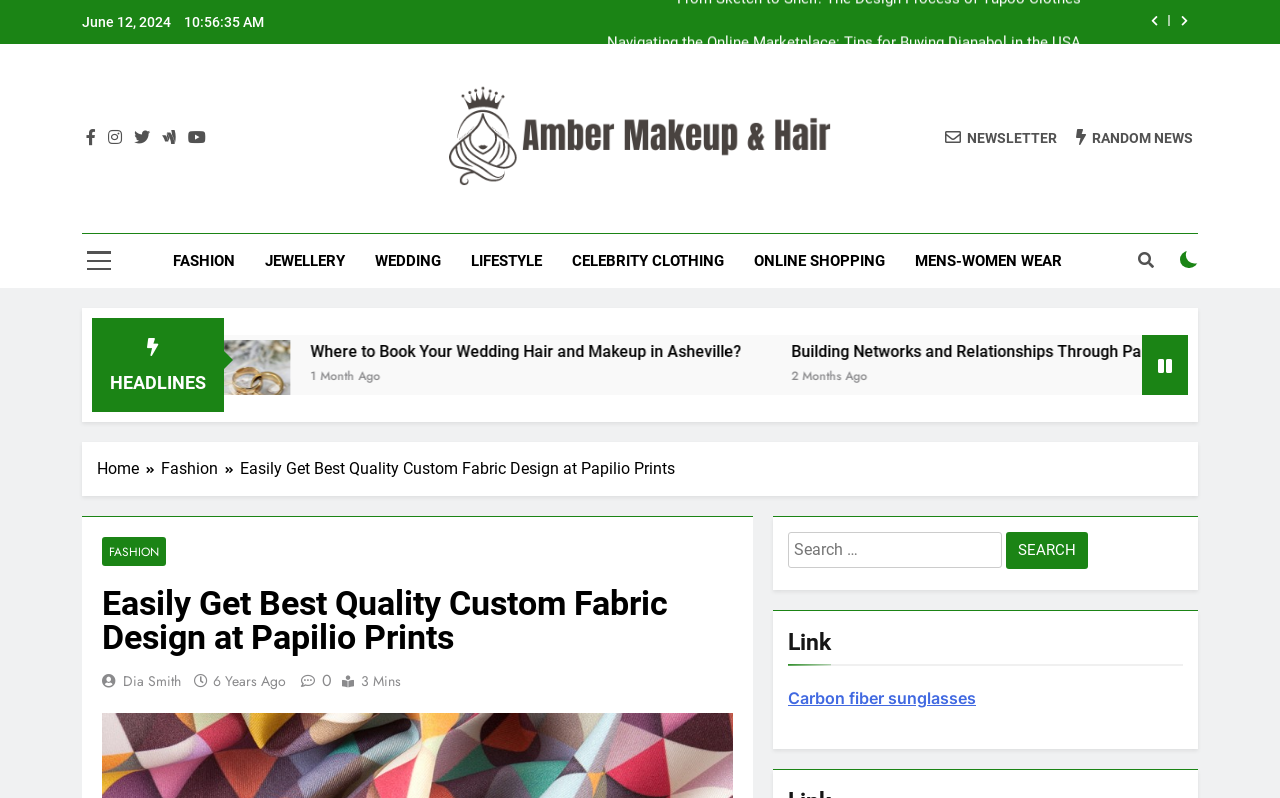Determine the bounding box coordinates for the area that needs to be clicked to fulfill this task: "Click on the 'Where to Book Your Wedding Hair and Makeup in Asheville?' link". The coordinates must be given as four float numbers between 0 and 1, i.e., [left, top, right, bottom].

[0.019, 0.426, 0.078, 0.52]